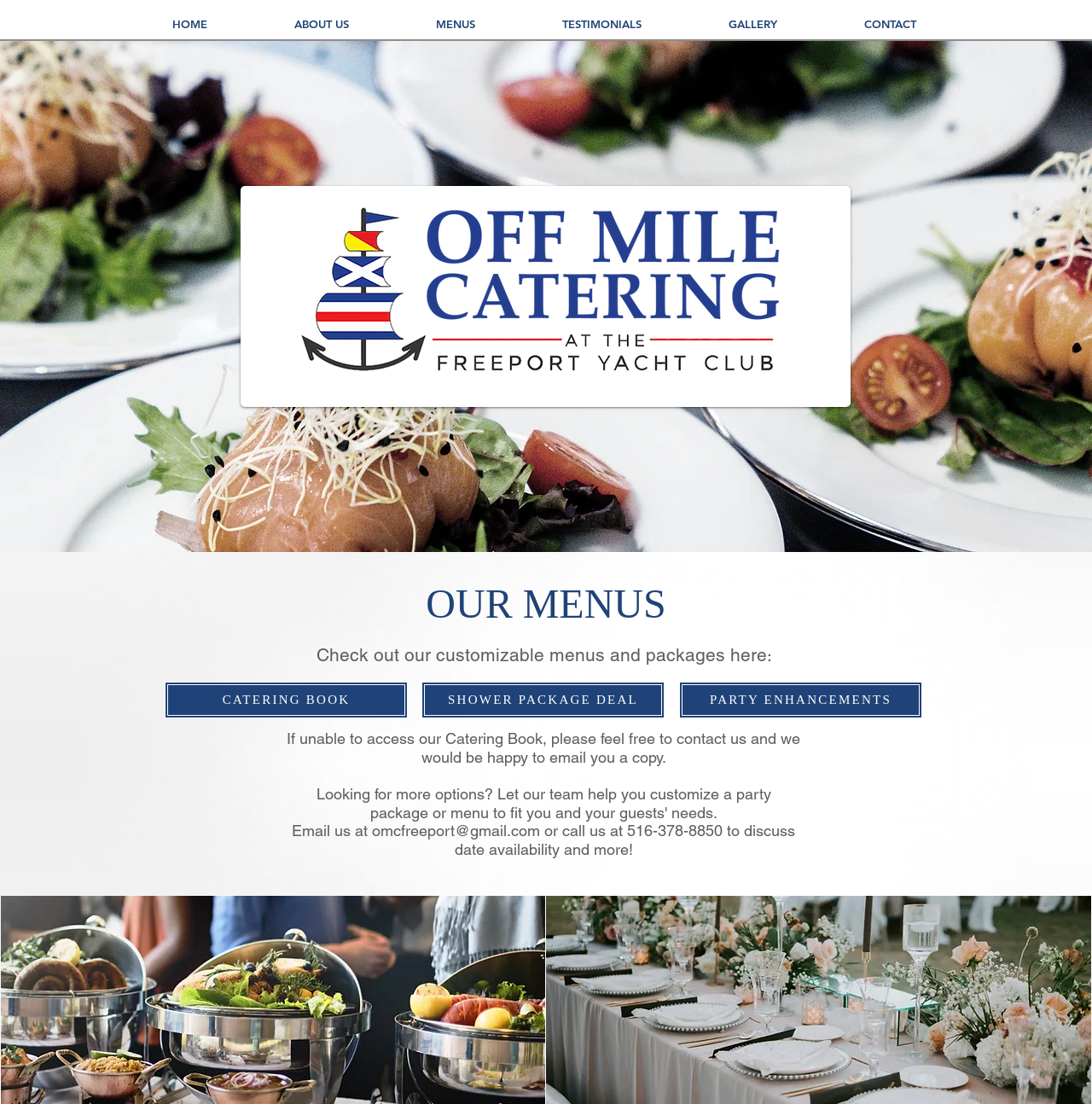What is the email address to contact for catering inquiries?
Based on the visual content, answer with a single word or a brief phrase.

omcfreeport@gmail.com